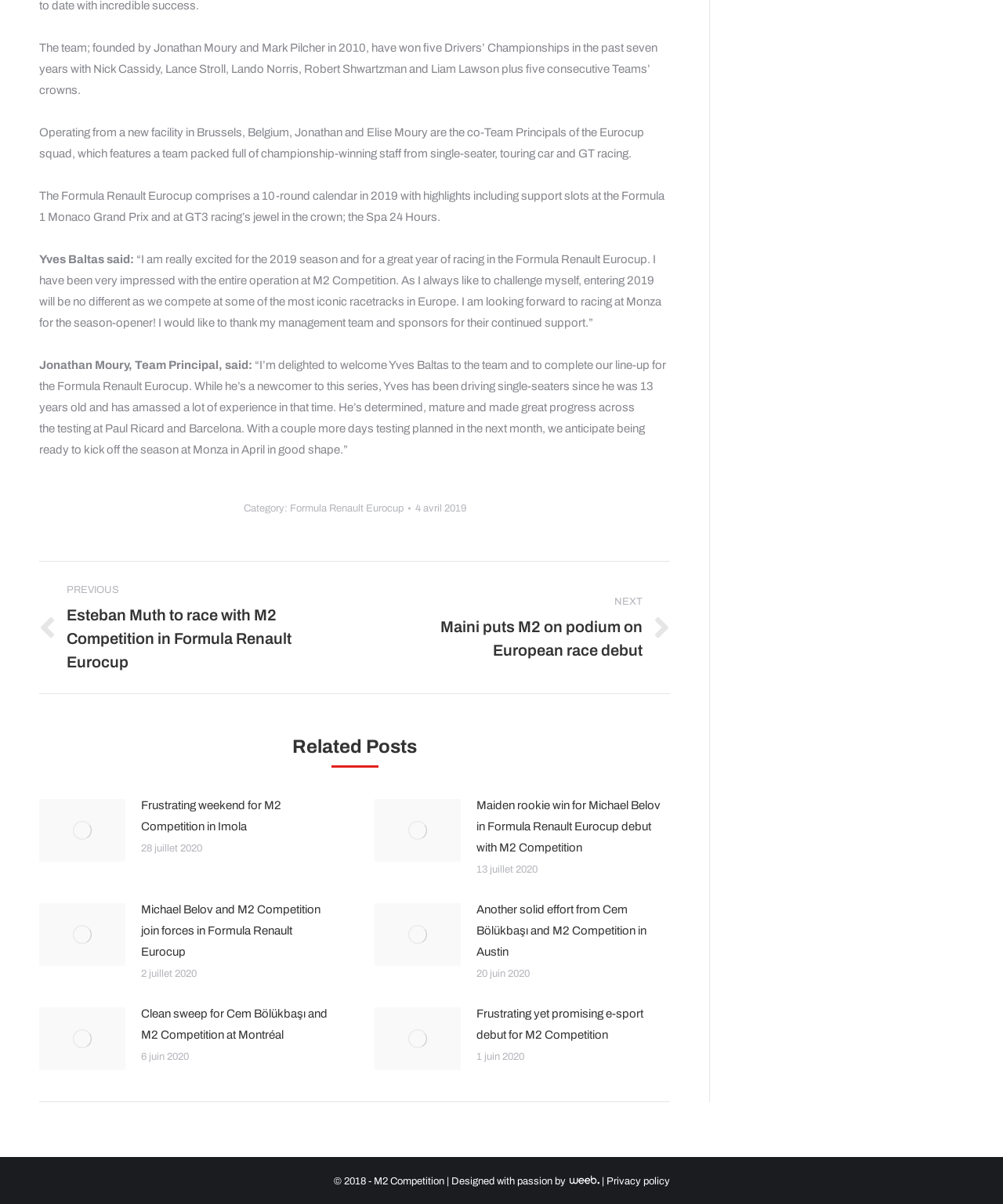Please identify the bounding box coordinates of the element I need to click to follow this instruction: "Click on the link to read about Michael Belov and M2 Competition joining forces in Formula Renault Eurocup".

[0.141, 0.747, 0.334, 0.799]